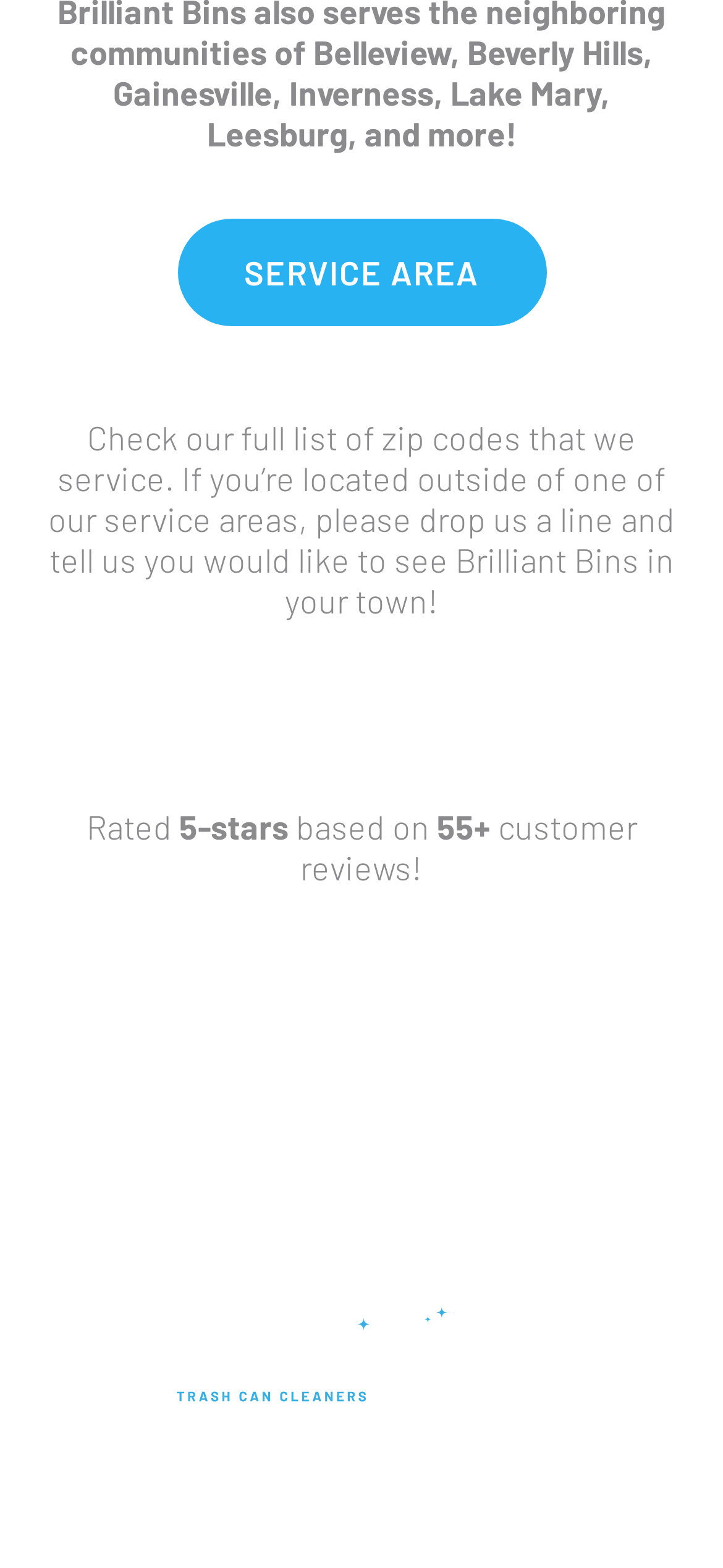Based on the image, please respond to the question with as much detail as possible:
What areas does Brilliant Bins service?

The webpage mentions that Brilliant Bins services specific areas, and provides a link to 'Check our full list of zip codes that we service'.